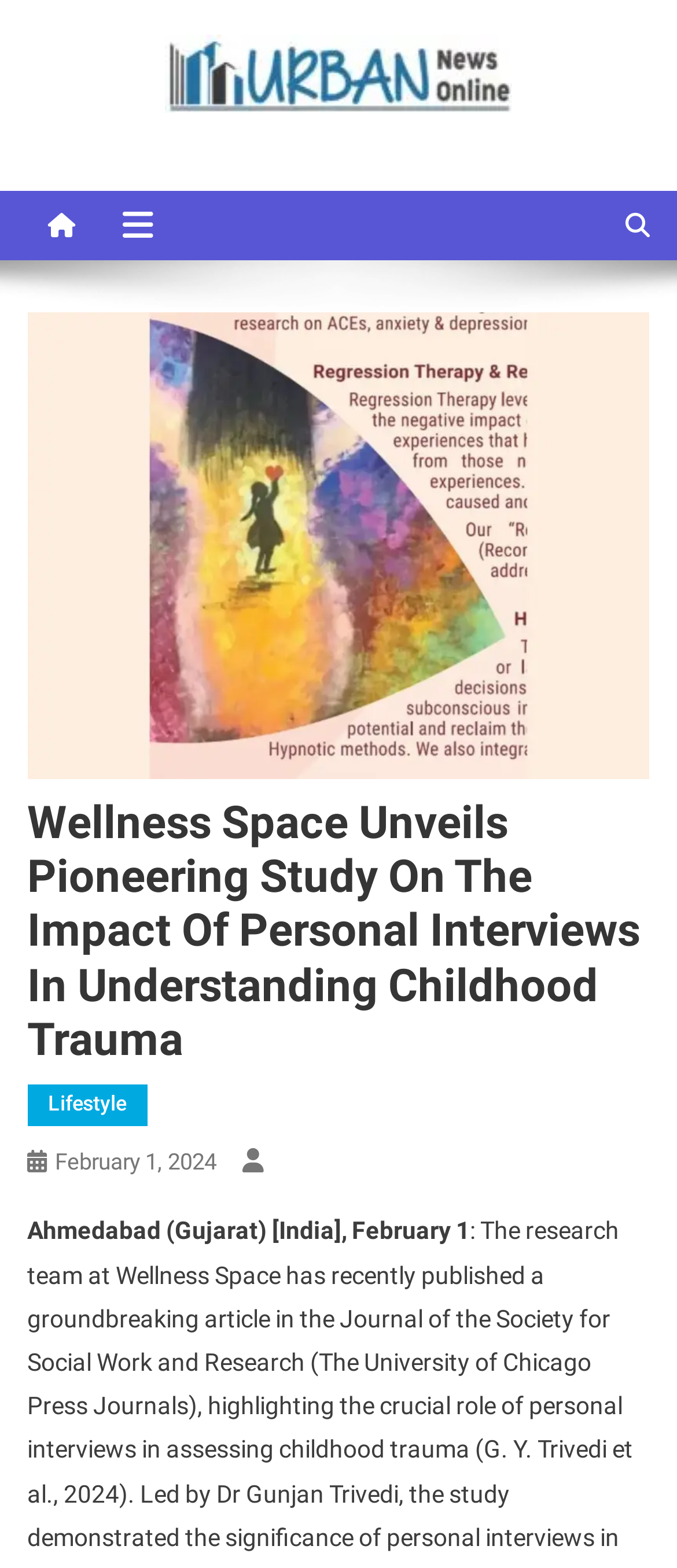Please provide a brief answer to the question using only one word or phrase: 
What is the category of the article?

Lifestyle